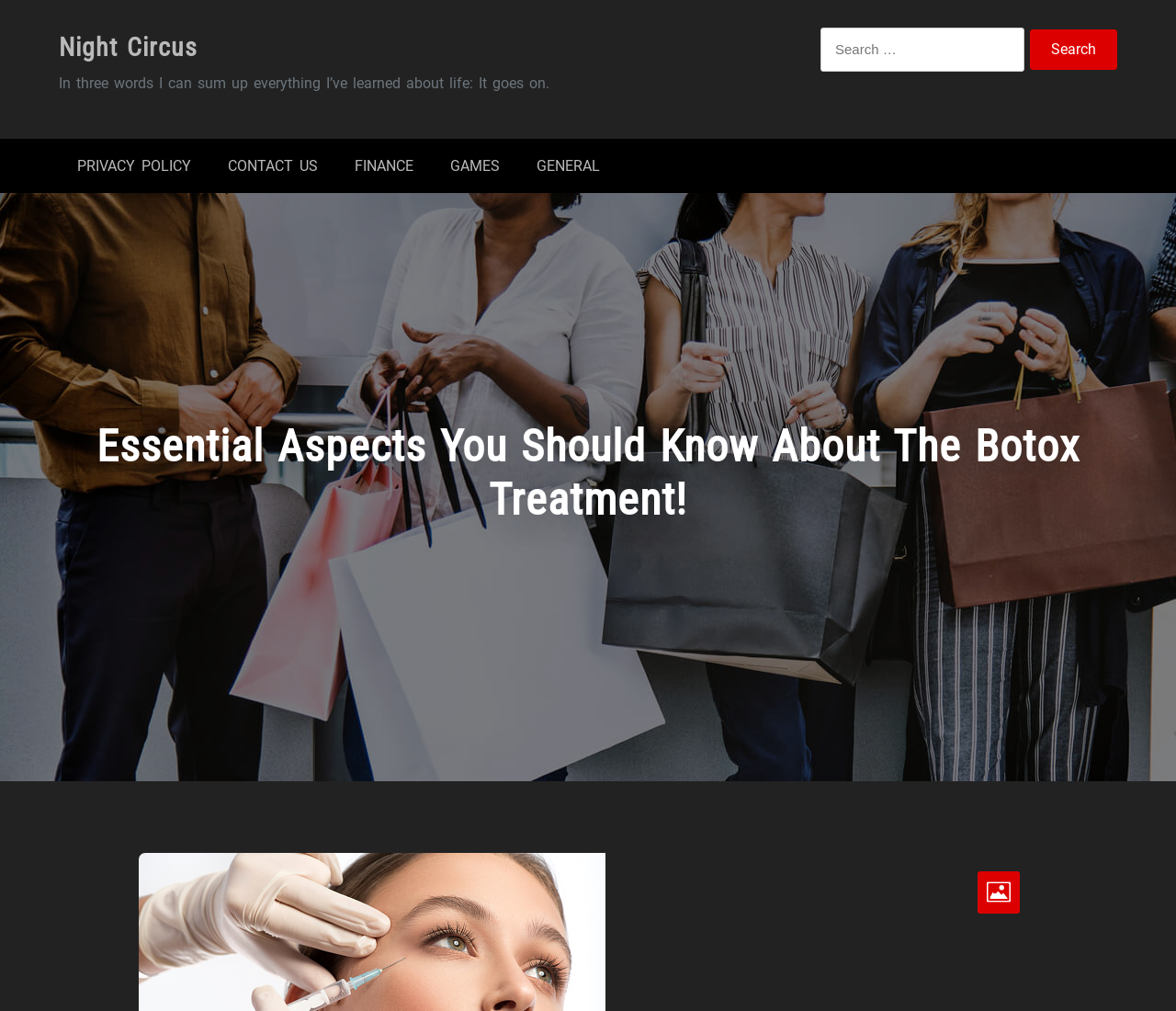Explain the features and main sections of the webpage comprehensively.

The webpage is about the Botox treatment, with a heading that reads "Essential Aspects You Should Know About The Botox Treatment!" located at the top center of the page. Below the heading, there is a quote "In three words I can sum up everything I’ve learned about life: It goes on." 

At the top left corner, there is a heading "Night Circus" which is also a link. Below it, there are five links arranged horizontally, including "PRIVACY POLICY", "CONTACT US", "FINANCE", "GAMES", and "GENERAL". 

On the right side of the page, there is a search bar with a label "Search for:" and a "Search" button. The search bar is located near the top of the page.